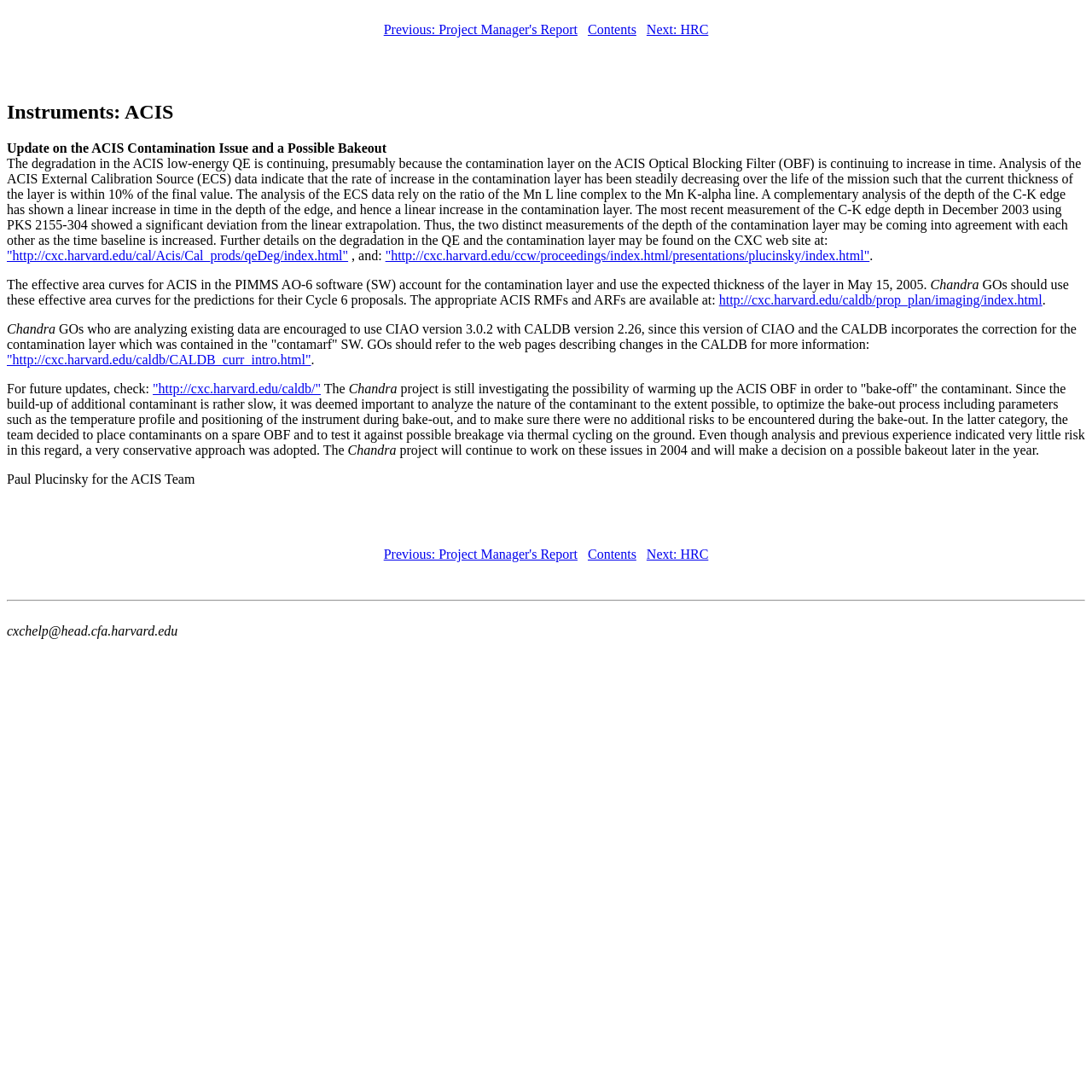Who is the author of the report?
We need a detailed and meticulous answer to the question.

The webpage credits Paul Plucinsky for the ACIS Team as the author of the report, which is indicated at the bottom of the webpage.